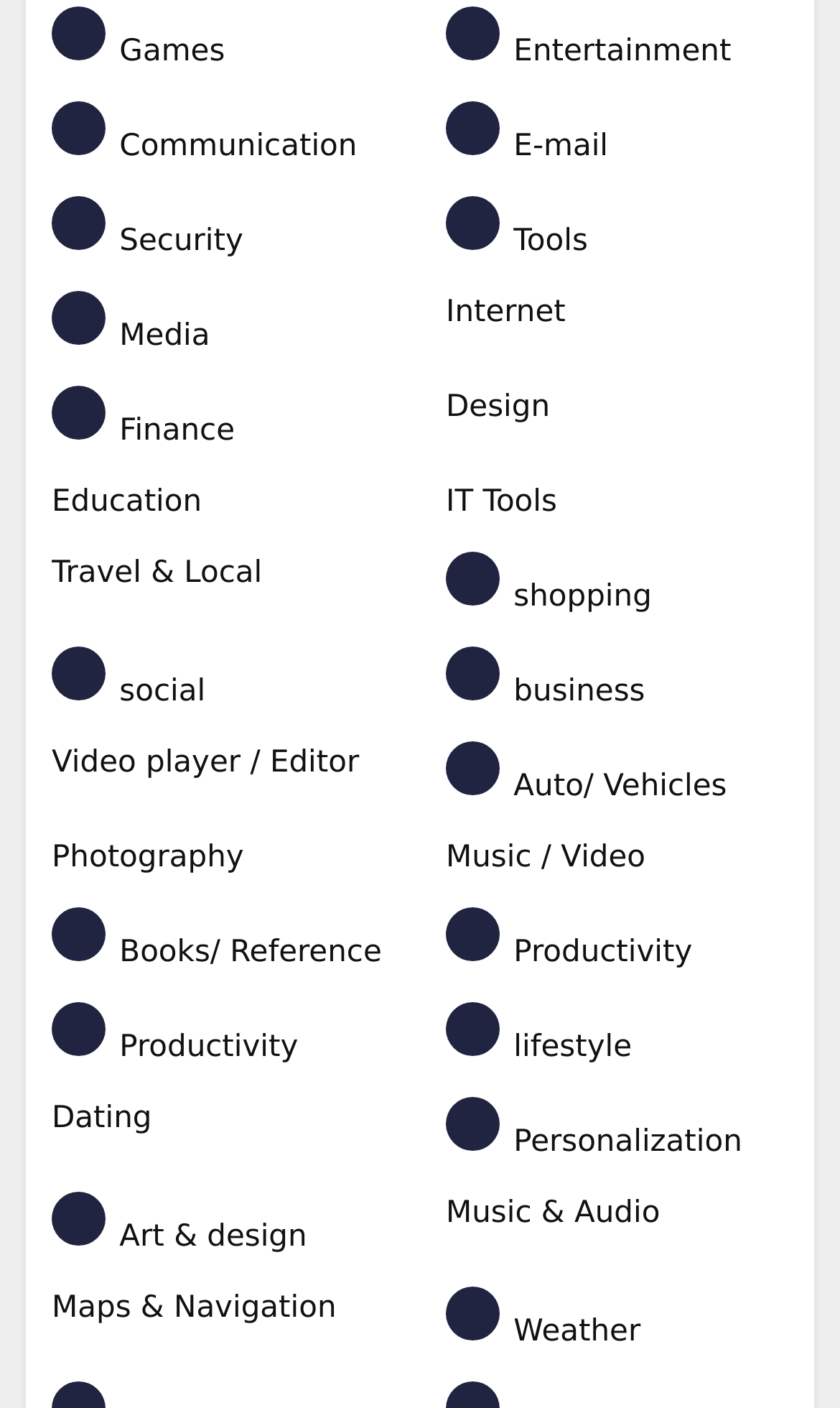Kindly determine the bounding box coordinates of the area that needs to be clicked to fulfill this instruction: "Click on the link to extract business data from 2Findlocal.com".

None